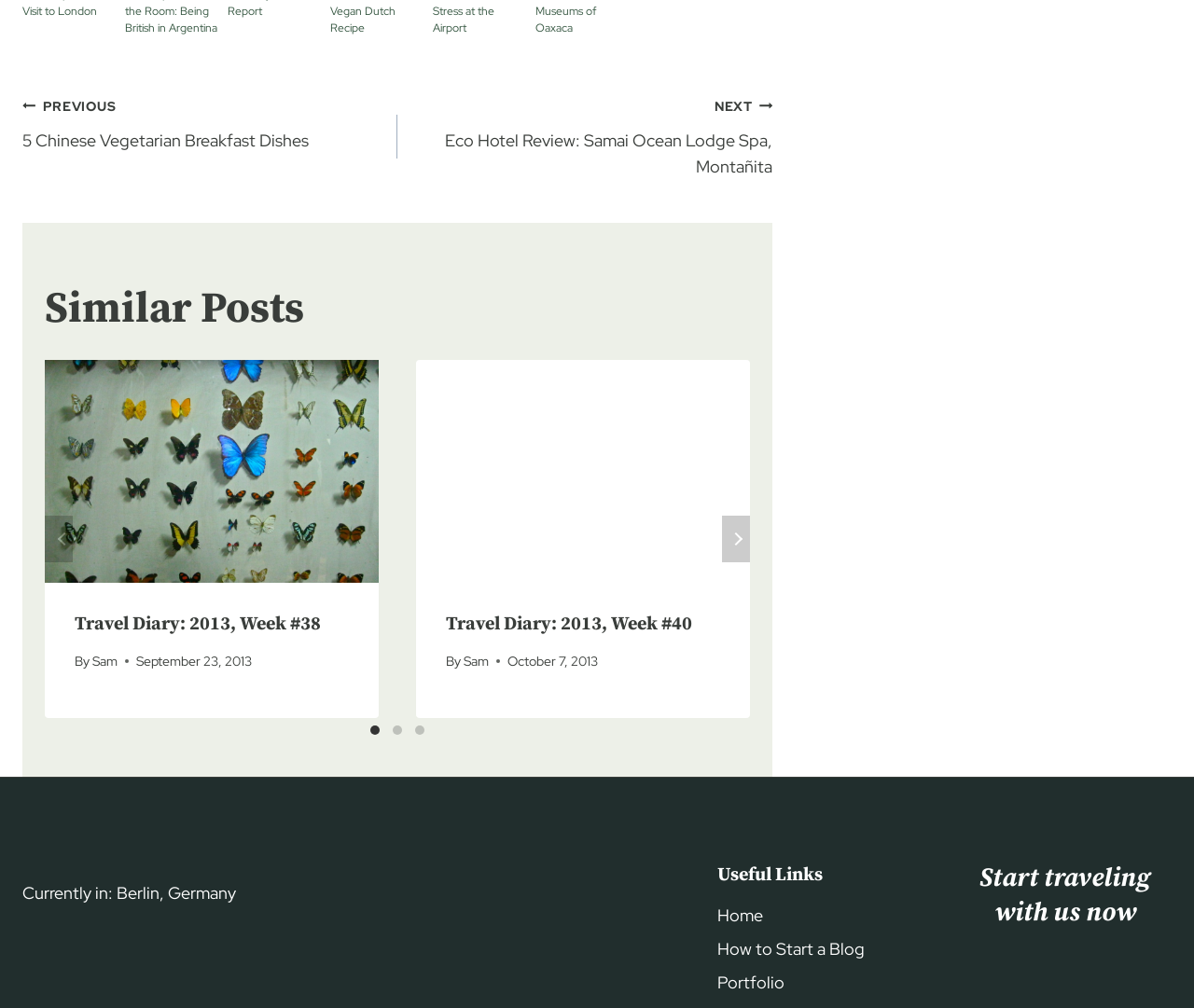Determine the bounding box coordinates for the clickable element to execute this instruction: "Click on the 'Carousel Page 2' button". Provide the coordinates as four float numbers between 0 and 1, i.e., [left, top, right, bottom].

[0.324, 0.713, 0.342, 0.736]